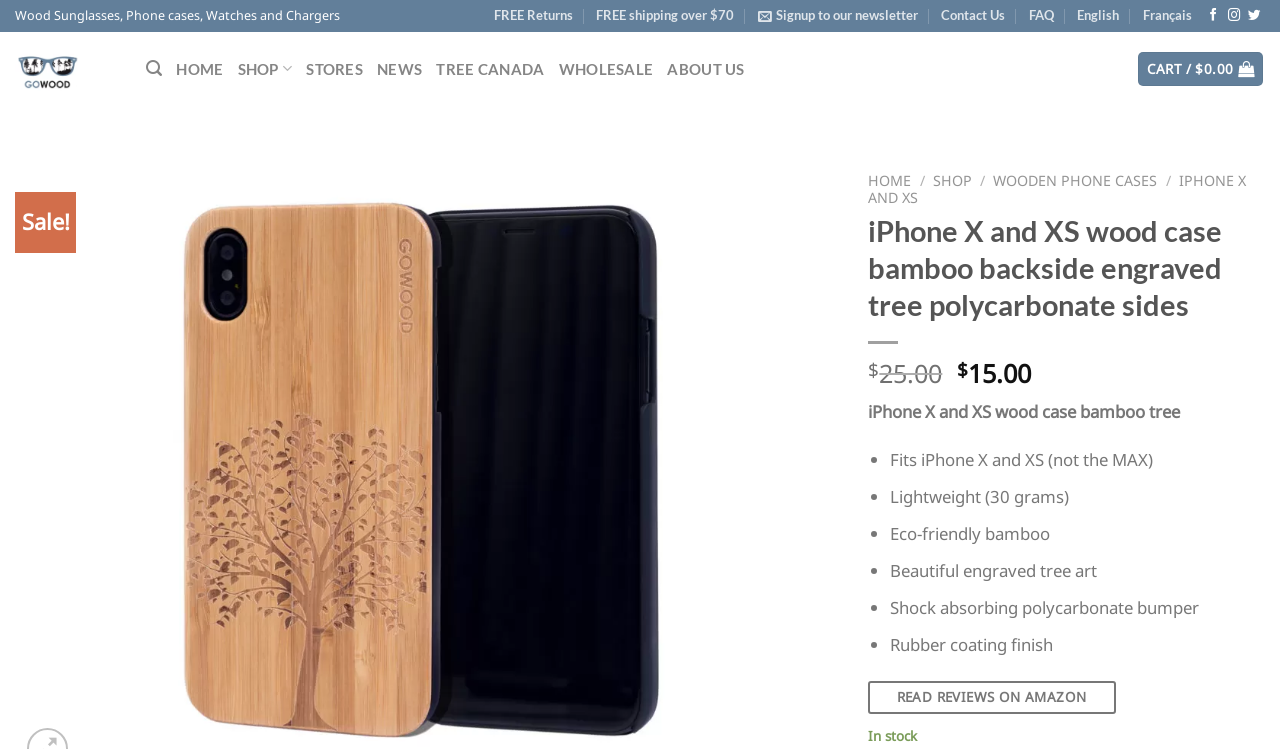Locate the bounding box coordinates of the clickable area to execute the instruction: "Read reviews on Amazon". Provide the coordinates as four float numbers between 0 and 1, represented as [left, top, right, bottom].

[0.678, 0.909, 0.872, 0.954]